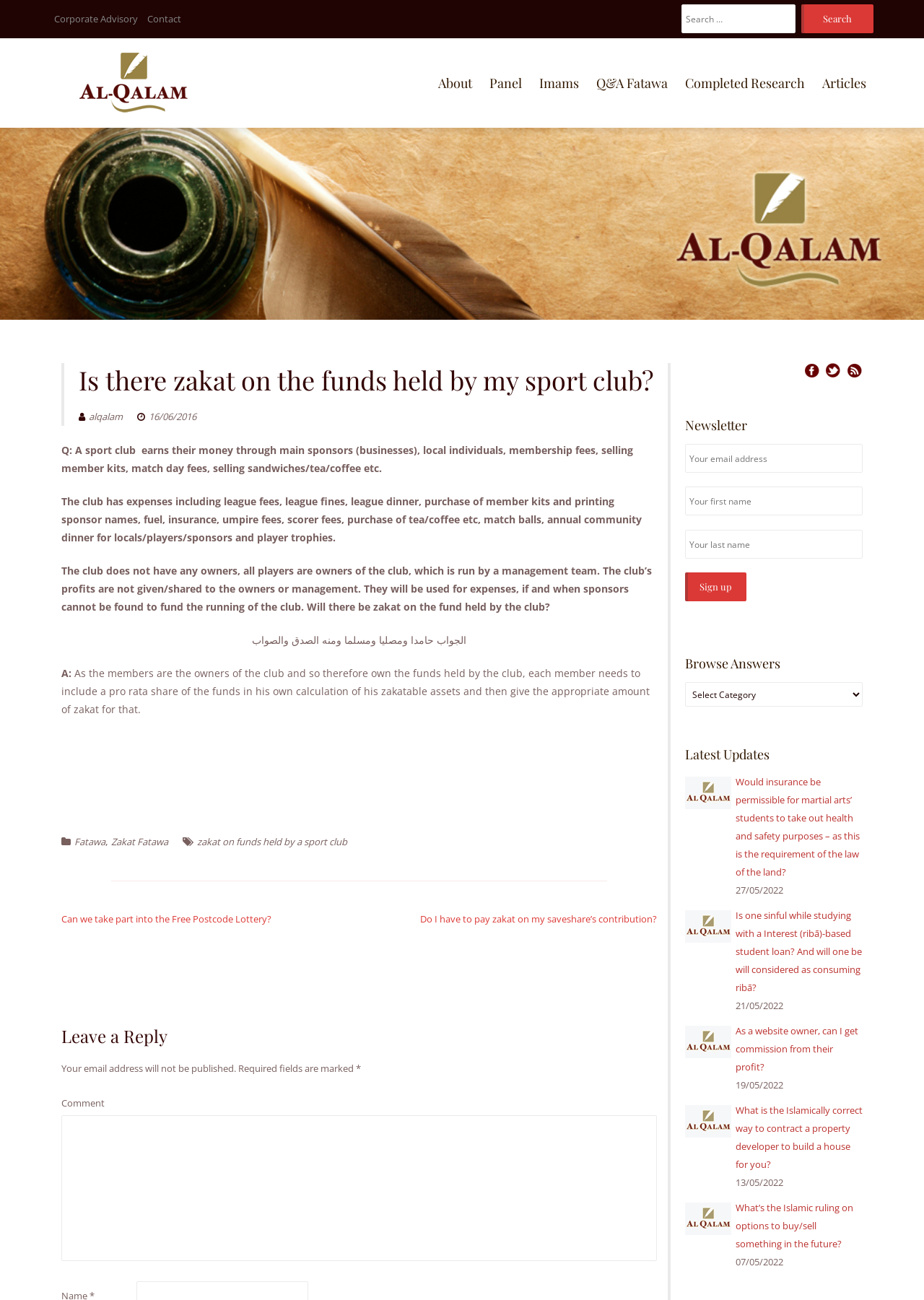Given the description parent_node: Search For: value="Search", predict the bounding box coordinates of the UI element. Ensure the coordinates are in the format (top-left x, top-left y, bottom-right x, bottom-right y) and all values are between 0 and 1.

[0.867, 0.003, 0.945, 0.026]